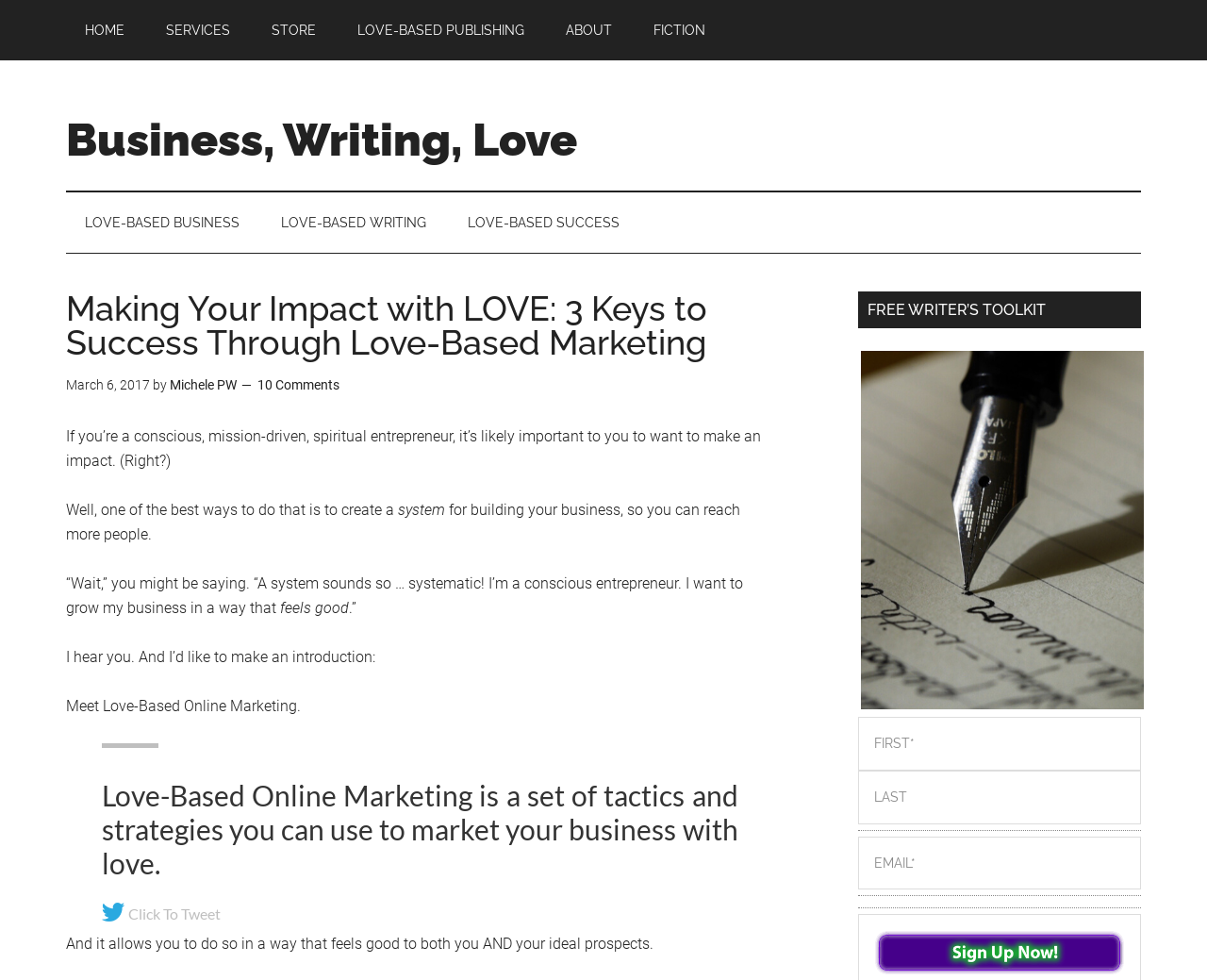Locate the bounding box coordinates of the element that should be clicked to execute the following instruction: "Click on the 'LOVE-BASED PUBLISHING' link".

[0.28, 0.0, 0.45, 0.062]